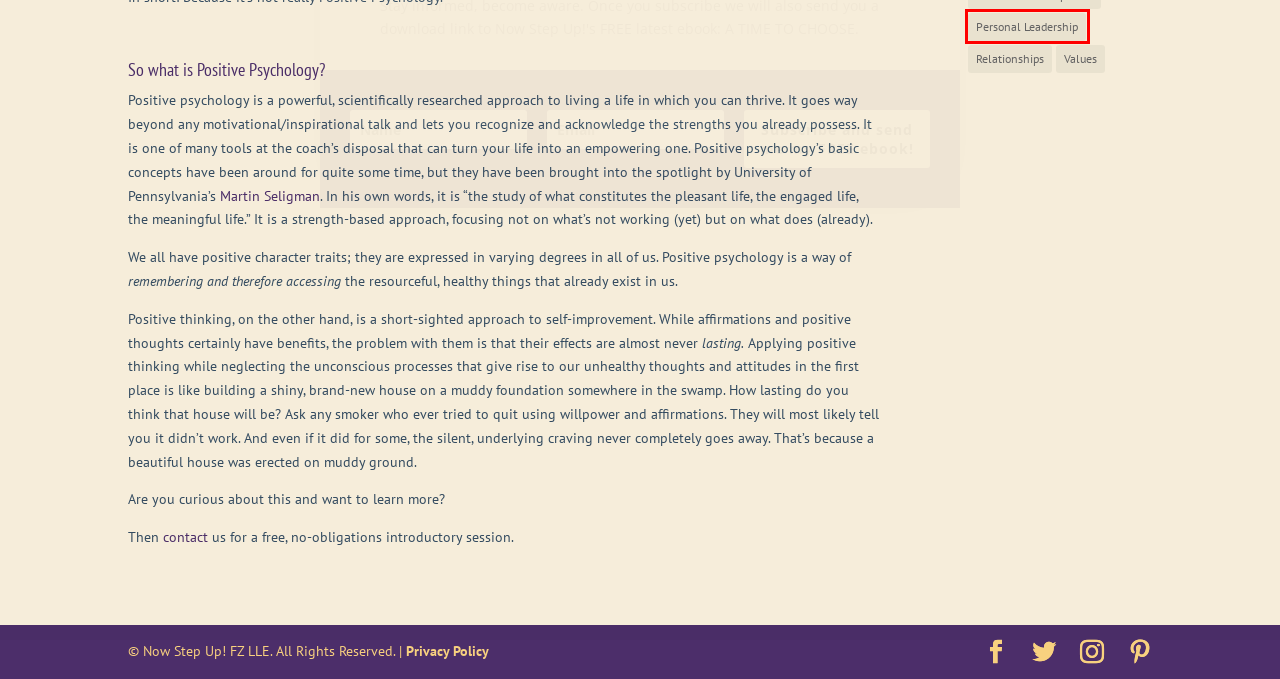You are provided with a screenshot of a webpage that has a red bounding box highlighting a UI element. Choose the most accurate webpage description that matches the new webpage after clicking the highlighted element. Here are your choices:
A. Relationships Archives - Now Step Up!
B. Values Archives - Now Step Up!
C. About - Now Step Up!
D. Home - Now Step Up! Life Mastery & Leadership Development
E. Personal Leadership Archives - Now Step Up!
F. Inside-Out change Archives - Now Step Up!
G. Personal Development Archives - Now Step Up!
H. Privacy Policy - Now Step Up!

E